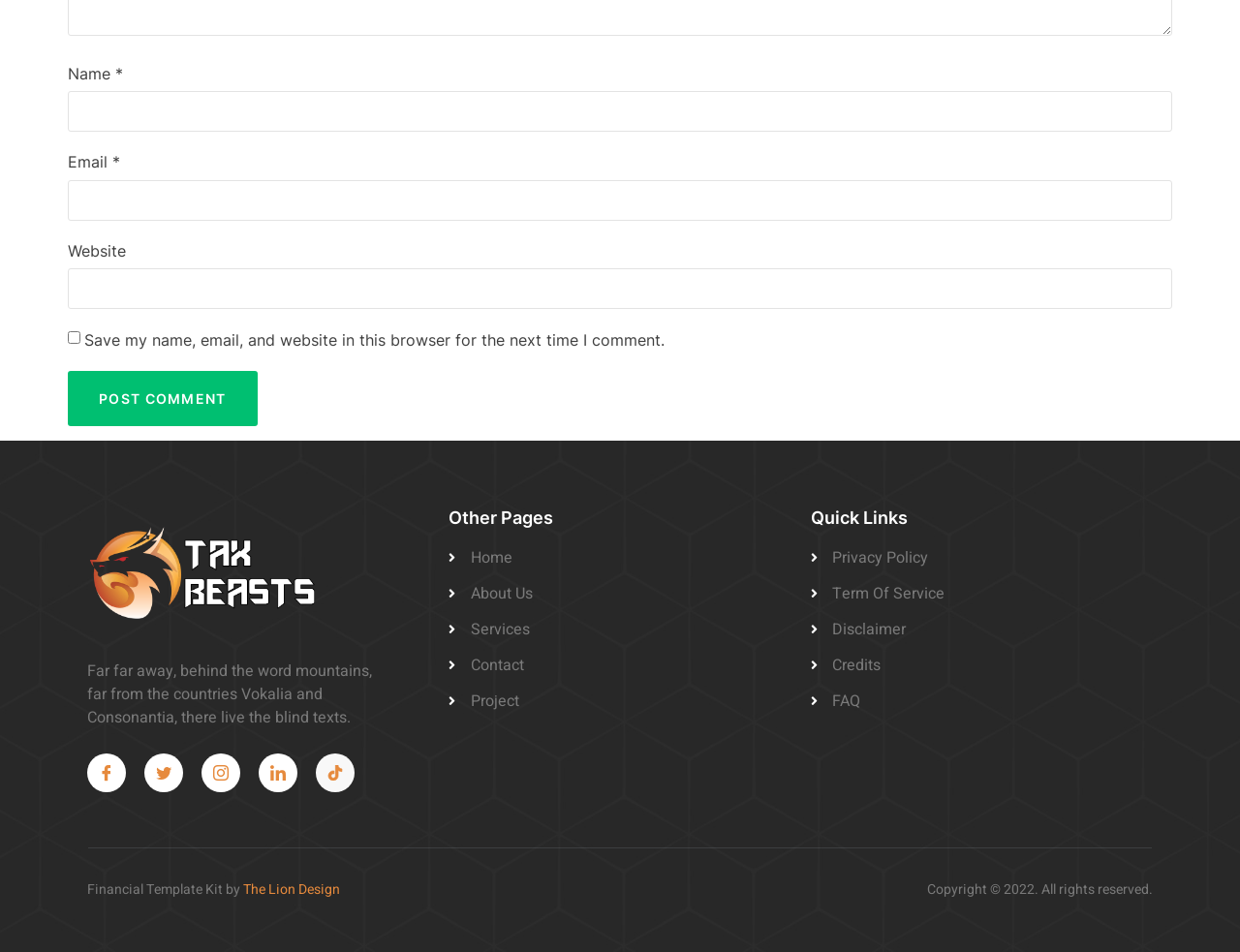Refer to the image and provide an in-depth answer to the question: 
How many links are there in the 'Other Pages' section?

I counted the number of links in the 'Other Pages' section by looking at the links with text 'Home', 'About Us', 'Services', 'Contact', and 'Project'.